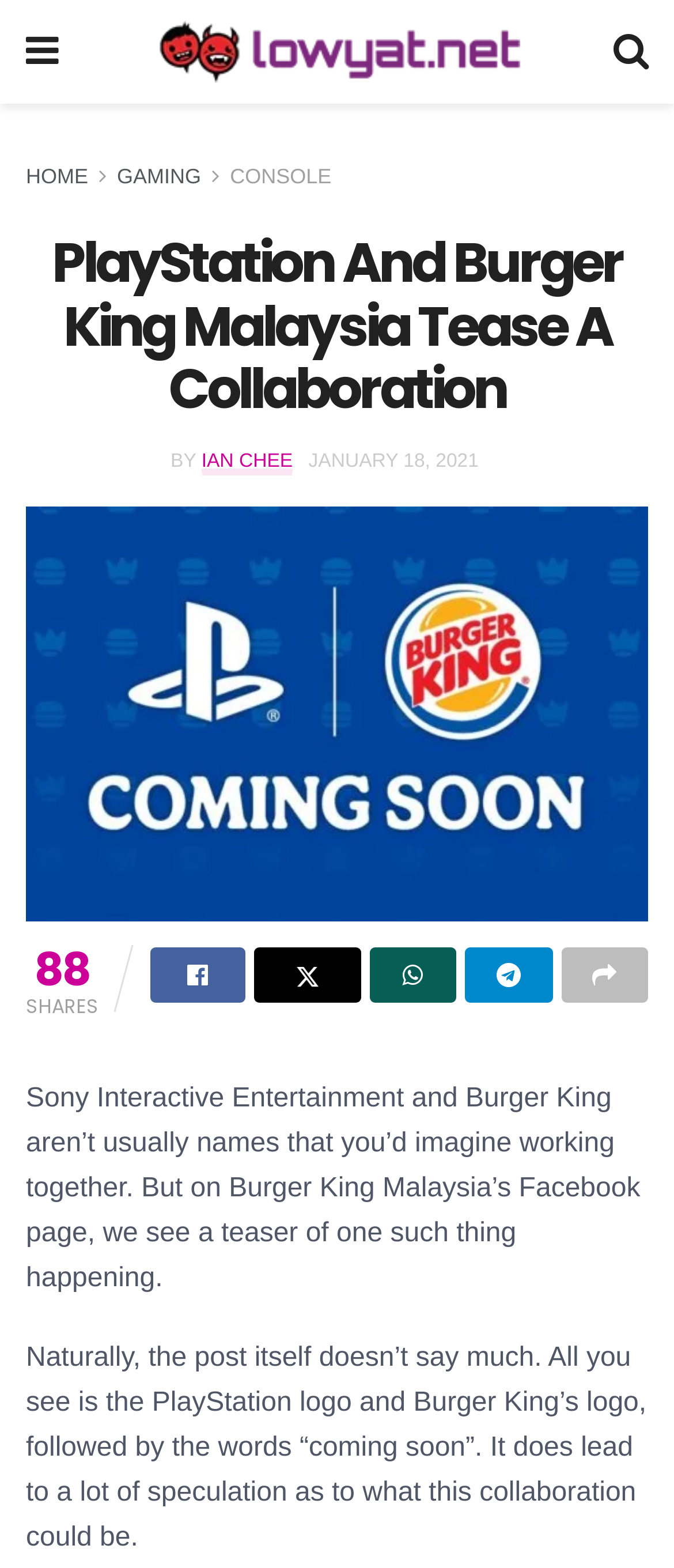What is the date of the article? Examine the screenshot and reply using just one word or a brief phrase.

JANUARY 18, 2021